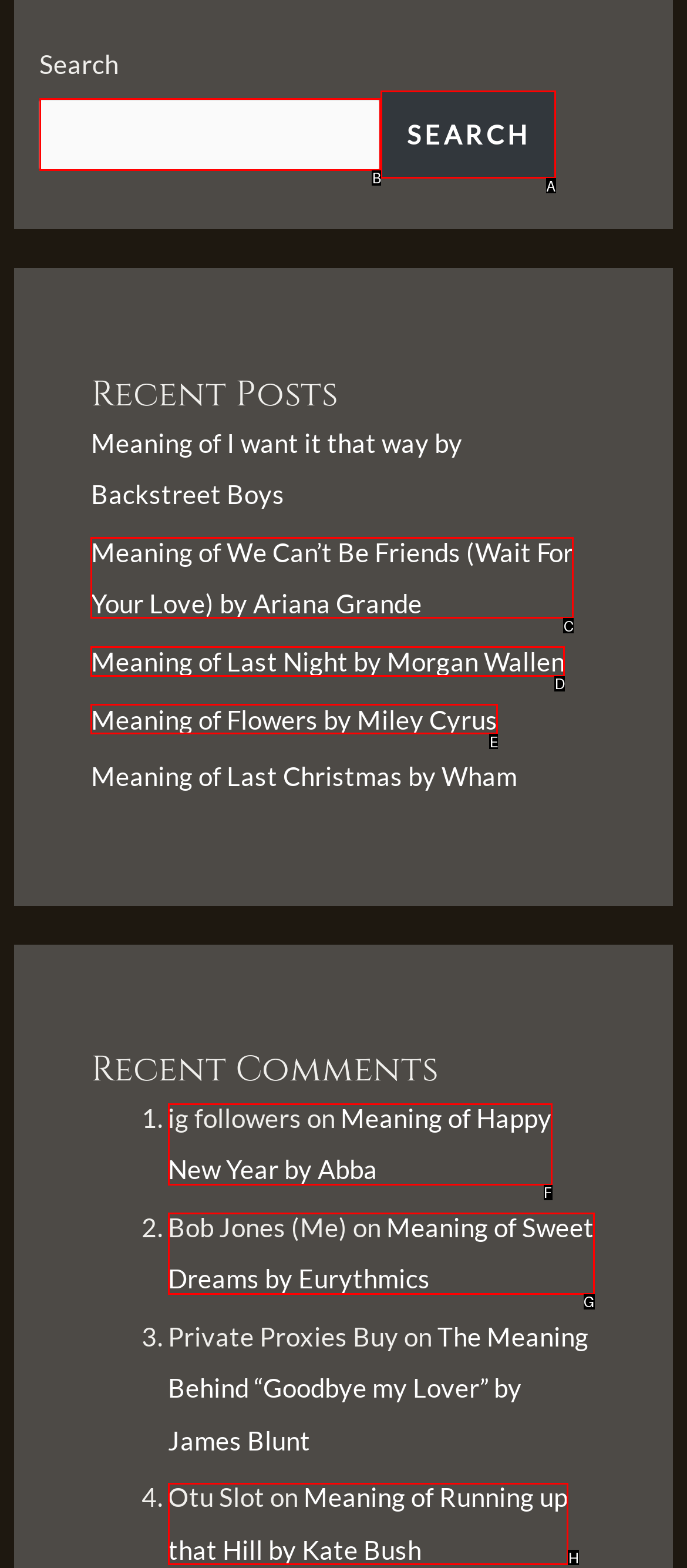Select the proper HTML element to perform the given task: Click on the link to read the meaning of 'Running up that Hill' by Kate Bush Answer with the corresponding letter from the provided choices.

H